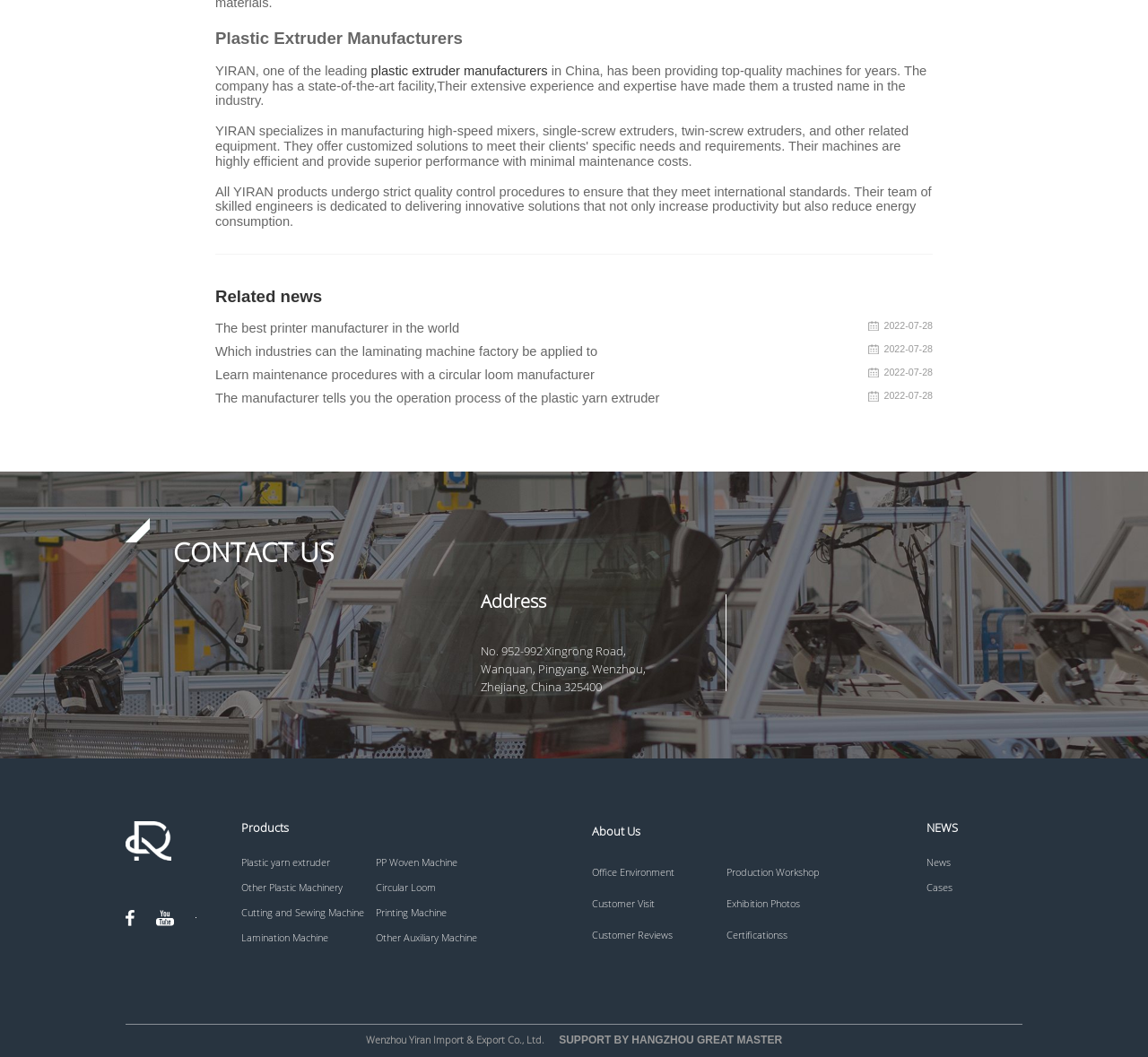Identify the bounding box coordinates of the part that should be clicked to carry out this instruction: "Learn about the 'Plastic yarn extruder' product".

[0.21, 0.813, 0.327, 0.837]